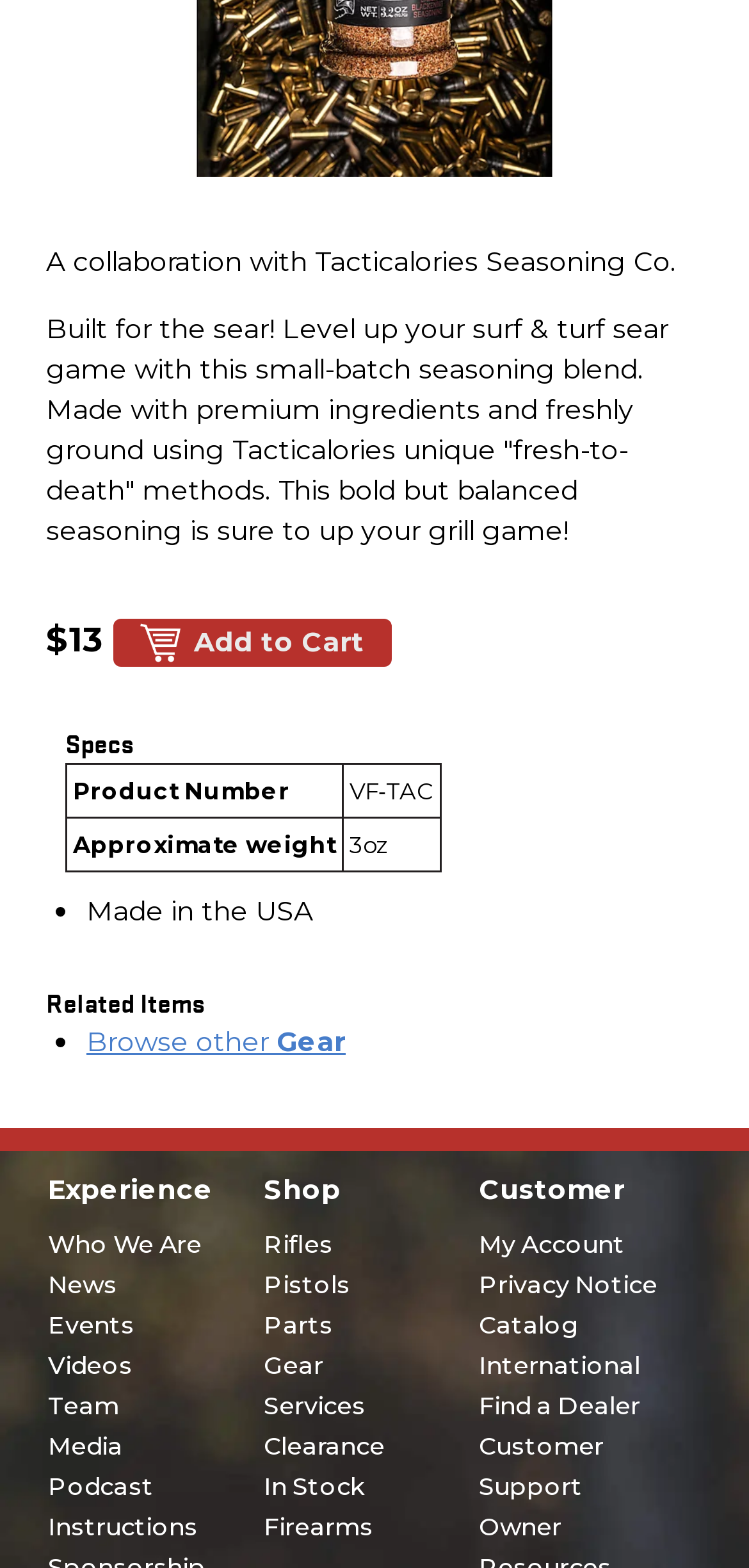Determine the bounding box coordinates for the clickable element to execute this instruction: "View Who We Are". Provide the coordinates as four float numbers between 0 and 1, i.e., [left, top, right, bottom].

[0.064, 0.874, 0.269, 0.892]